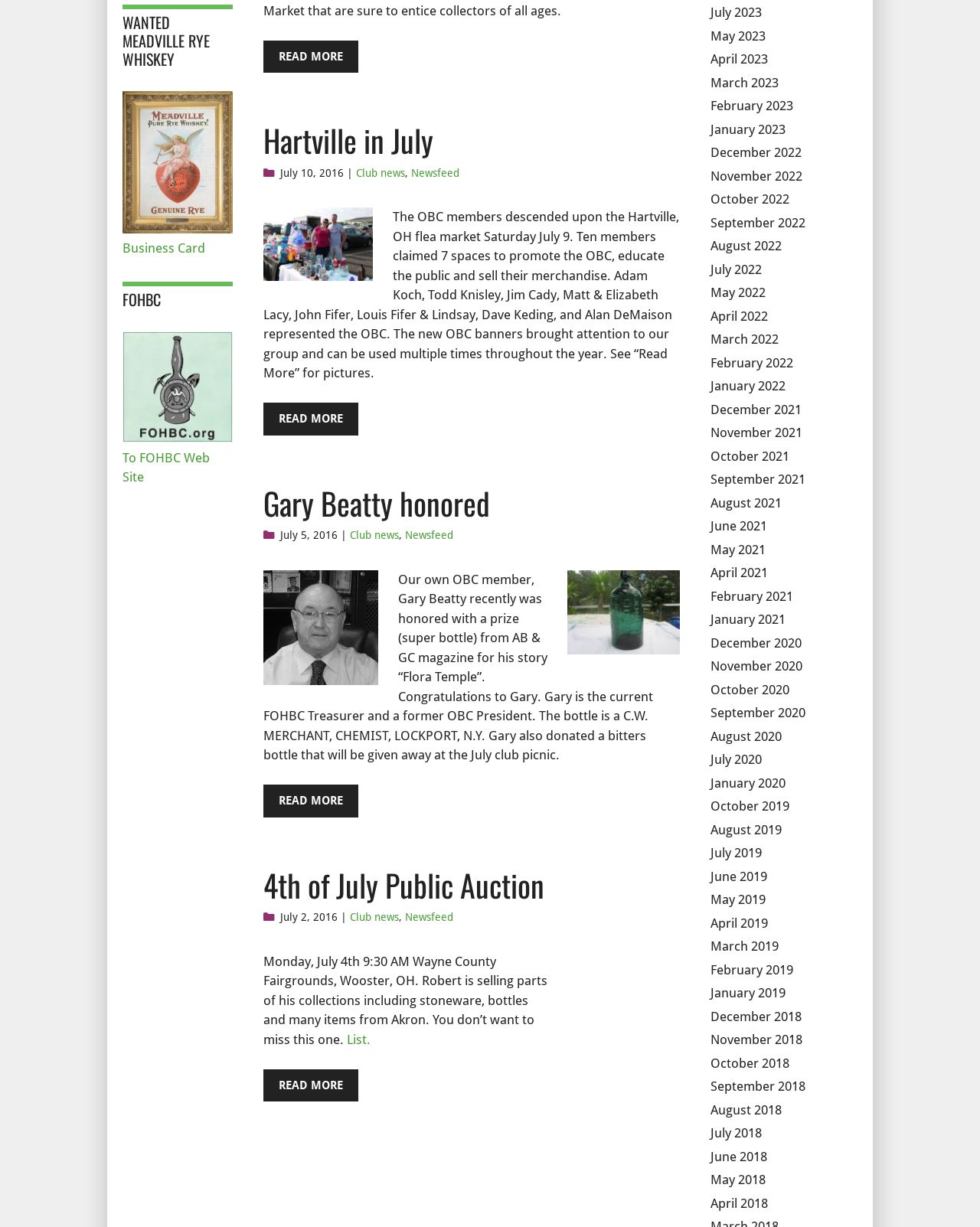Pinpoint the bounding box coordinates of the element that must be clicked to accomplish the following instruction: "Check out the image IMG_0411". The coordinates should be in the format of four float numbers between 0 and 1, i.e., [left, top, right, bottom].

[0.269, 0.169, 0.38, 0.241]